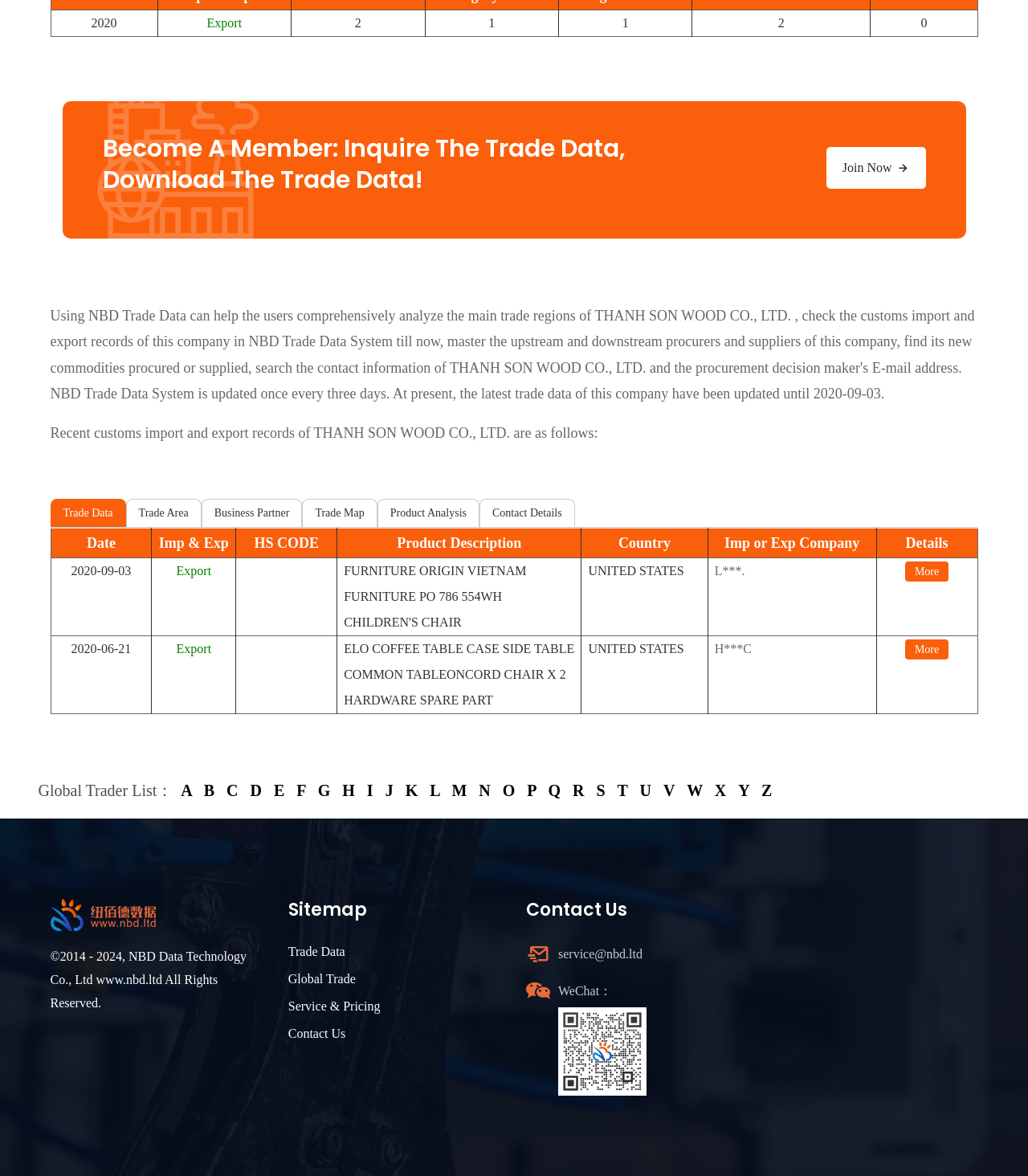Please locate the clickable area by providing the bounding box coordinates to follow this instruction: "Check the 'Recent customs import and export records'".

[0.049, 0.361, 0.582, 0.375]